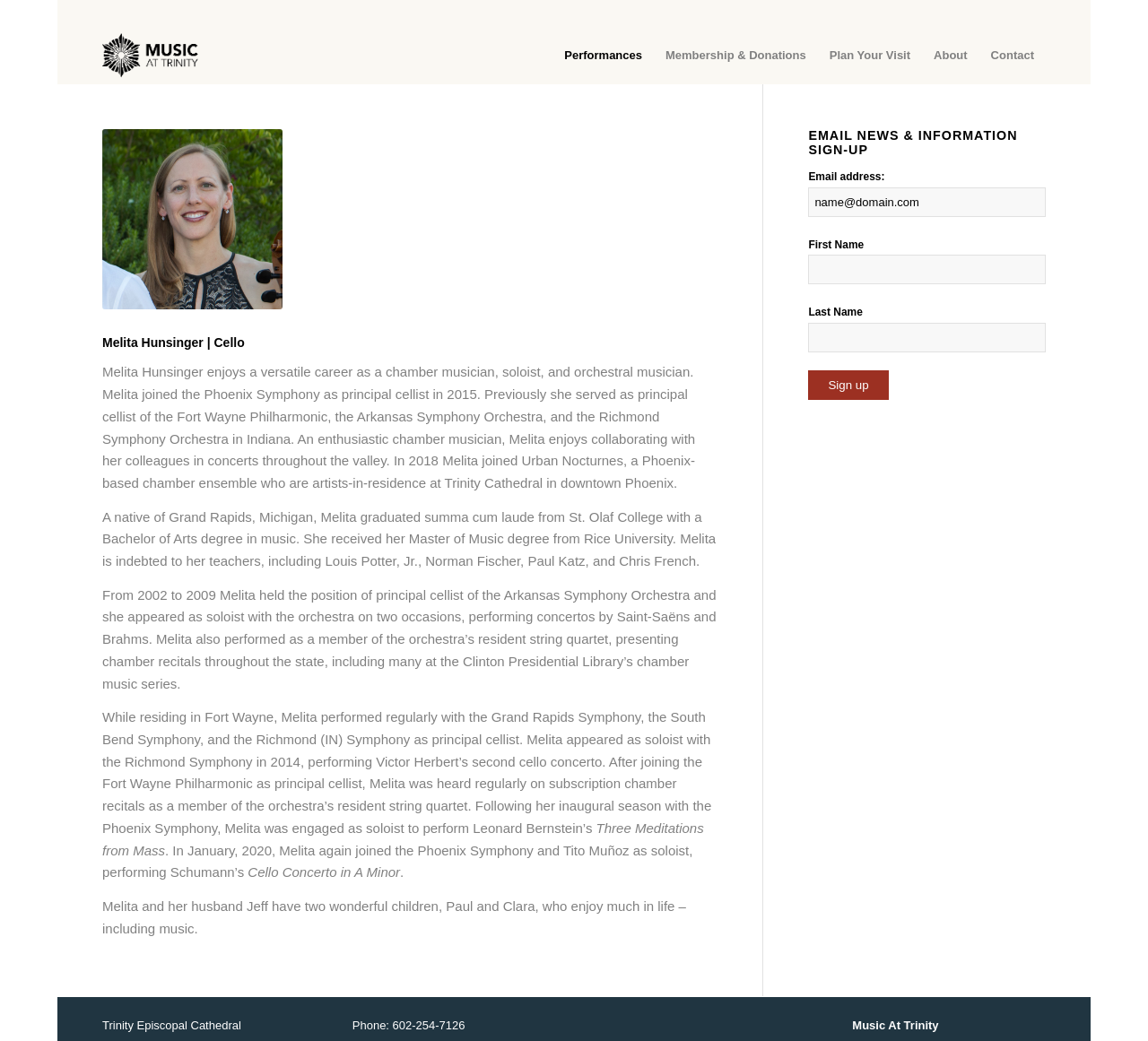Please identify the bounding box coordinates of the element's region that I should click in order to complete the following instruction: "Click on the 'Performances' menu item". The bounding box coordinates consist of four float numbers between 0 and 1, i.e., [left, top, right, bottom].

[0.481, 0.025, 0.57, 0.081]